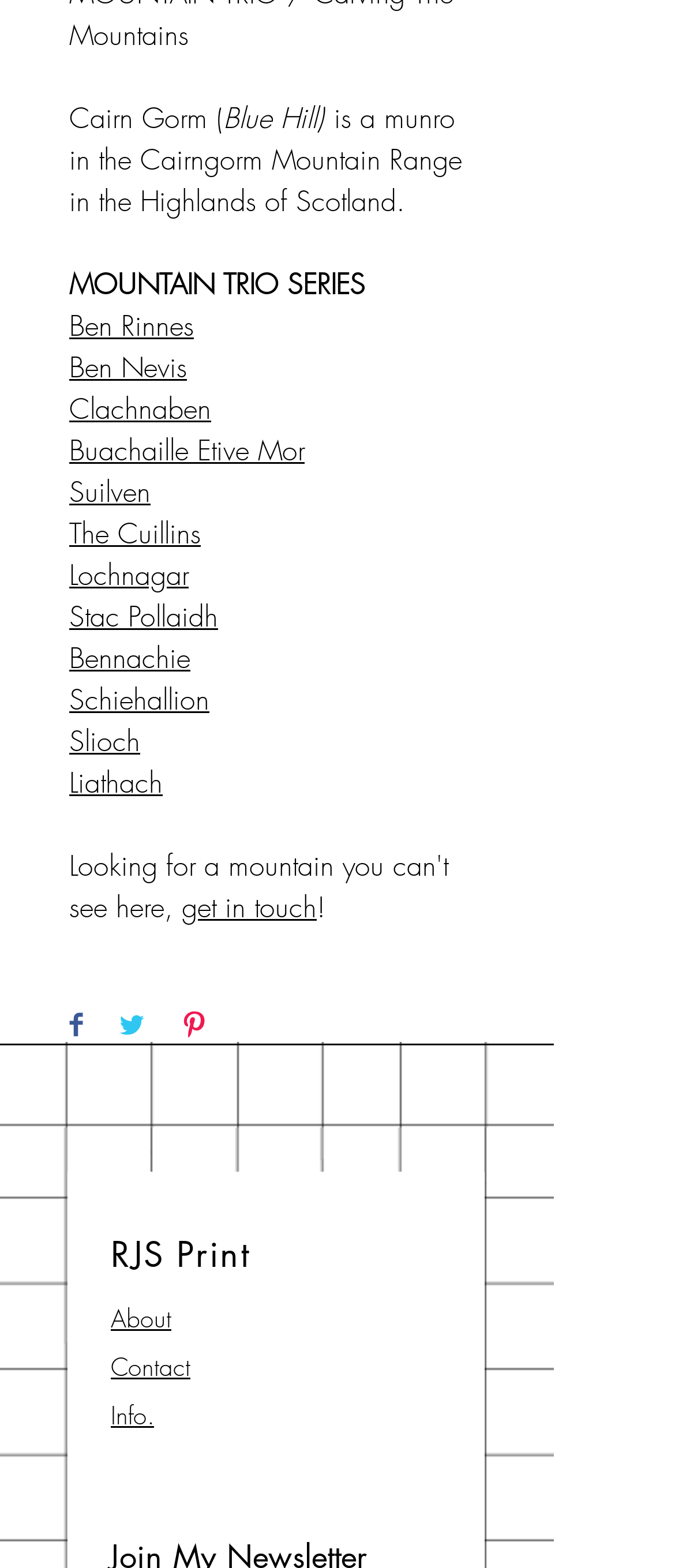Identify the bounding box coordinates for the region to click in order to carry out this instruction: "Click on Ben Rinnes". Provide the coordinates using four float numbers between 0 and 1, formatted as [left, top, right, bottom].

[0.103, 0.195, 0.287, 0.219]